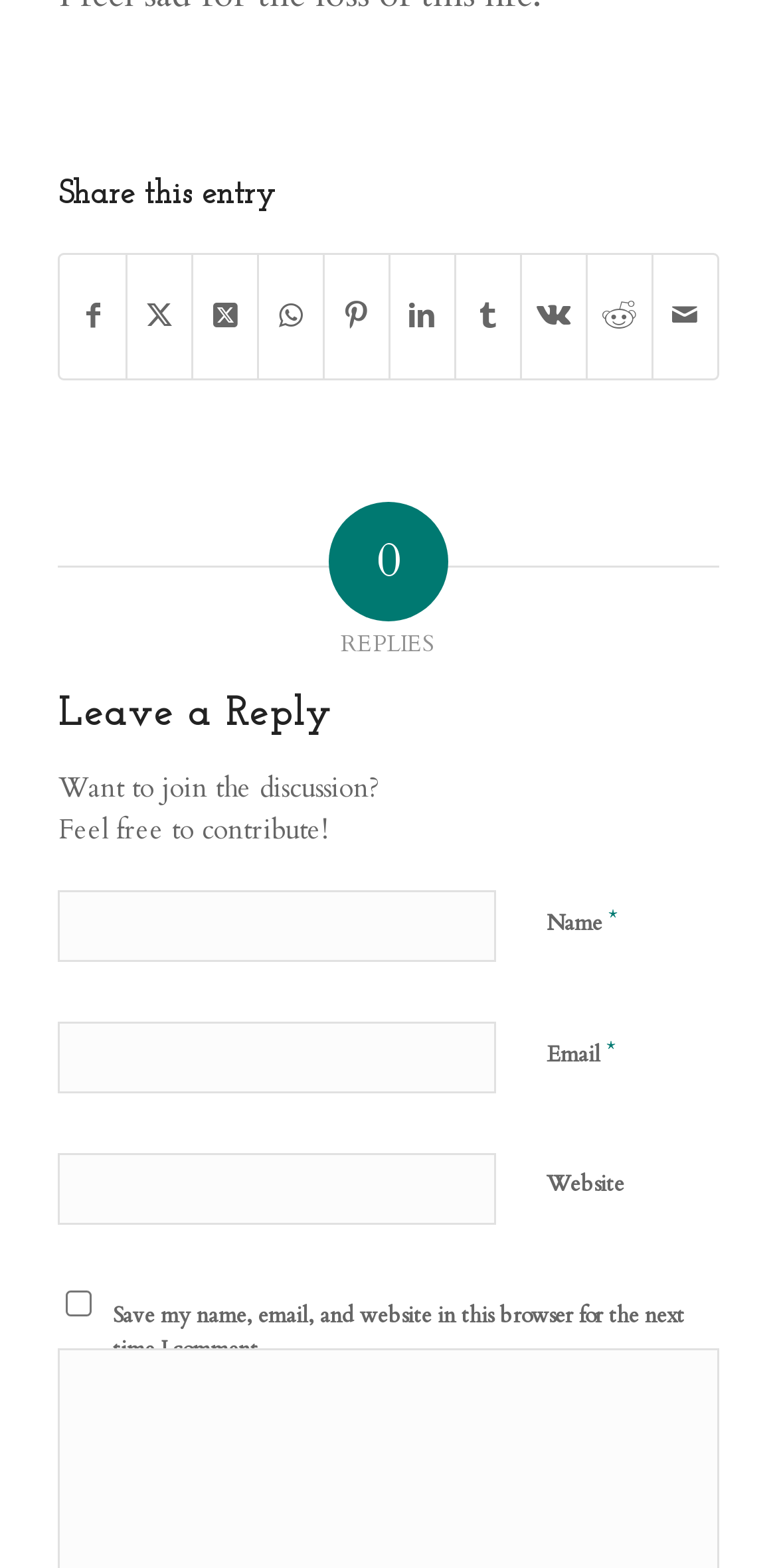Locate the bounding box coordinates of the element that needs to be clicked to carry out the instruction: "Enter your name". The coordinates should be given as four float numbers ranging from 0 to 1, i.e., [left, top, right, bottom].

[0.075, 0.568, 0.639, 0.614]